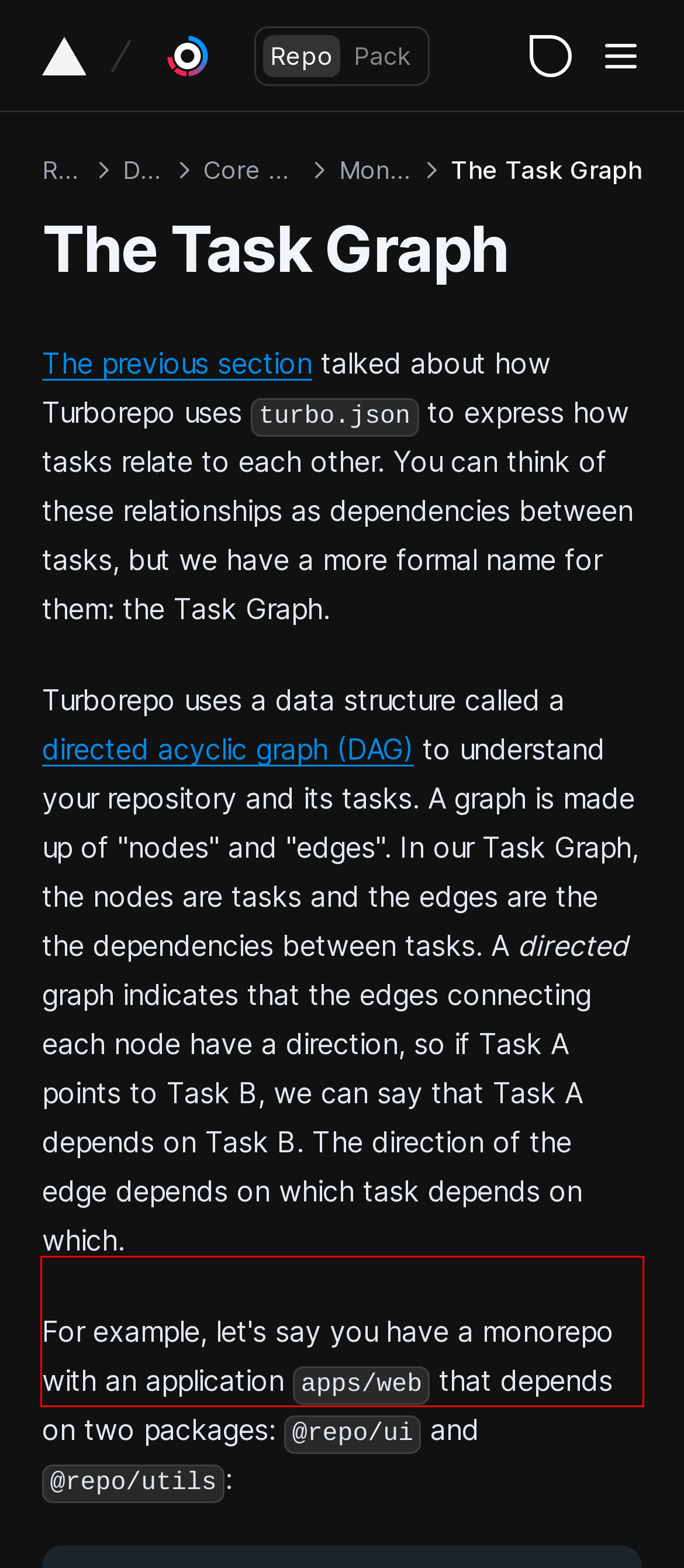You have a screenshot of a webpage where a UI element is enclosed in a red rectangle. Perform OCR to capture the text inside this red rectangle.

For example, let's say you have a monorepo with an application apps/web that depends on two packages: @repo/ui and @repo/utils: